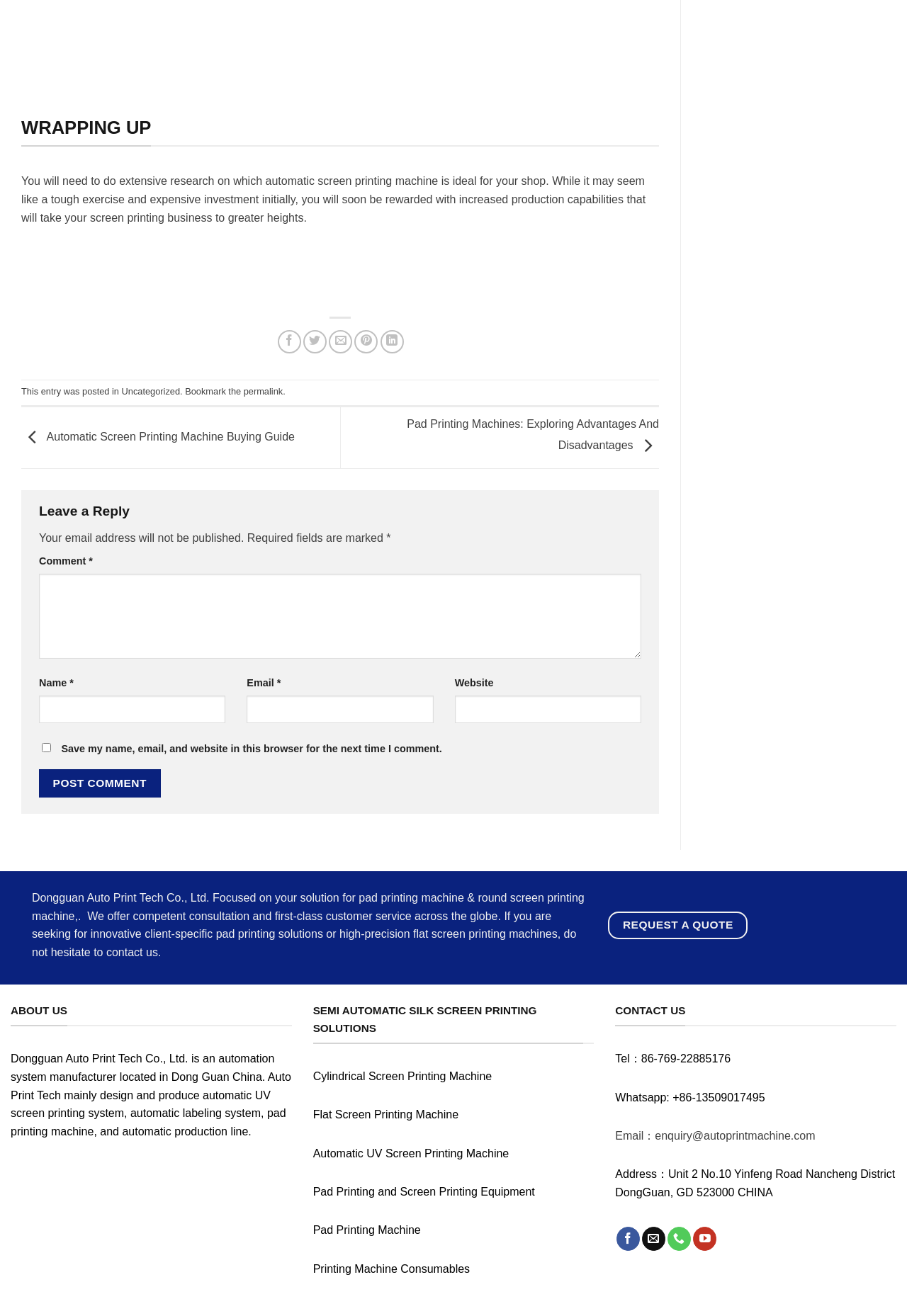Please answer the following question using a single word or phrase: 
What is the company's main focus?

Pad printing machine & round screen printing machine